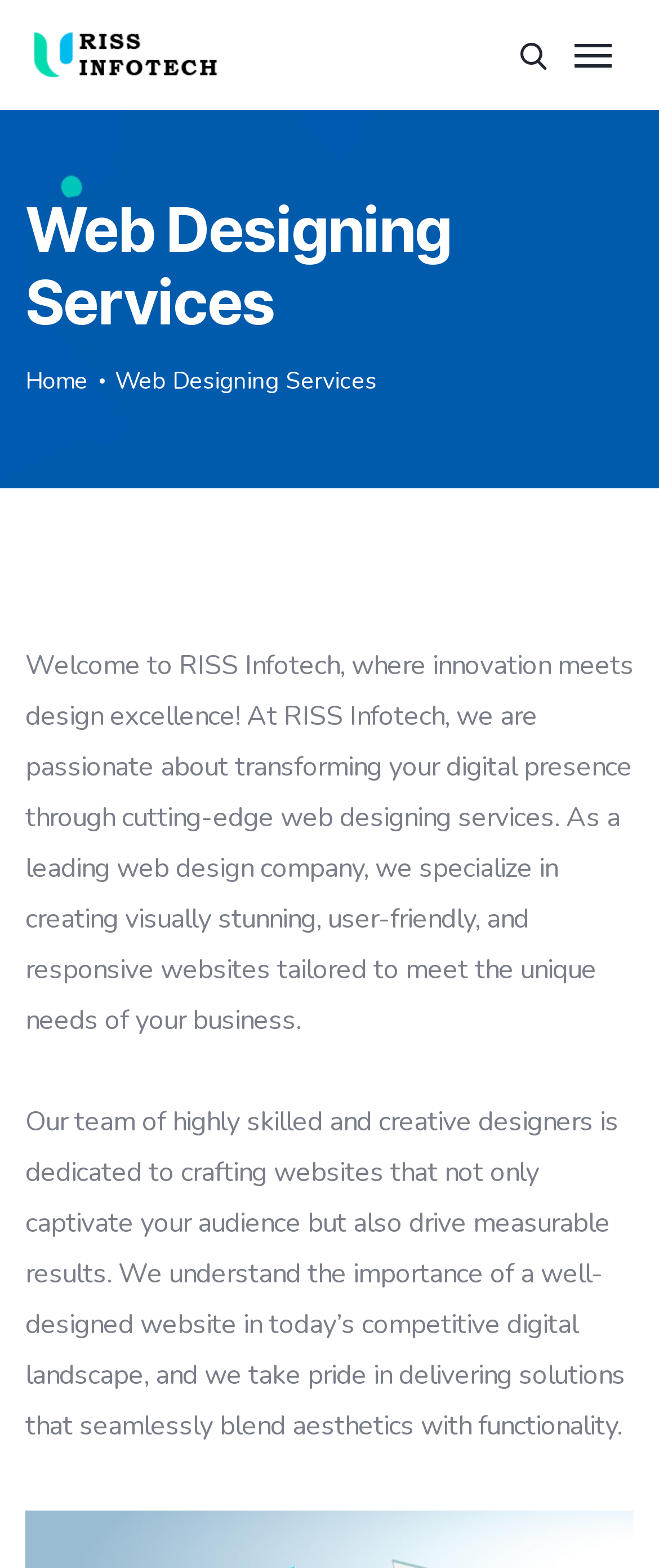Identify the bounding box of the UI component described as: "alt="RISS InfoTech"".

[0.051, 0.02, 0.369, 0.049]